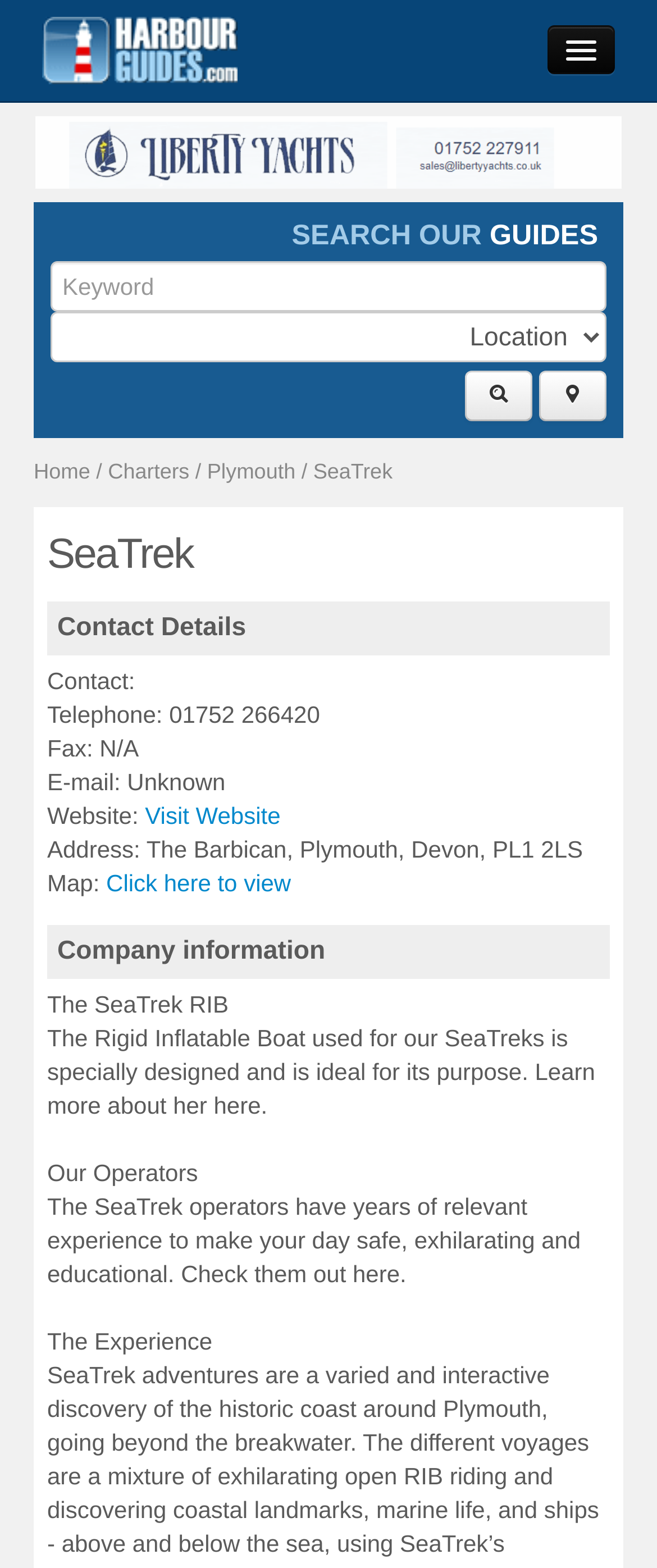Extract the bounding box coordinates for the UI element described as: "parent_node: Jacq's Labz".

None